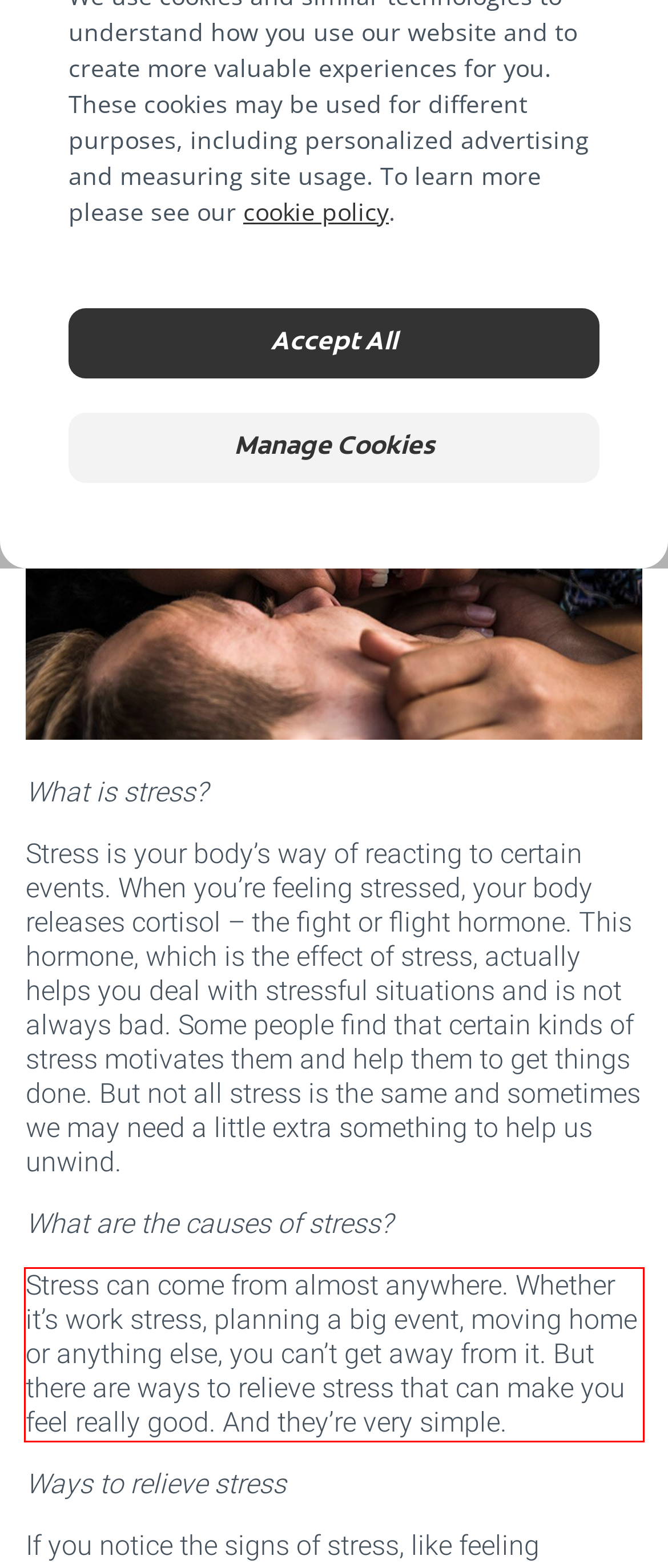You are given a screenshot with a red rectangle. Identify and extract the text within this red bounding box using OCR.

Stress can come from almost anywhere. Whether it’s work stress, planning a big event, moving home or anything else, you can’t get away from it. But there are ways to relieve stress that can make you feel really good. And they’re very simple.